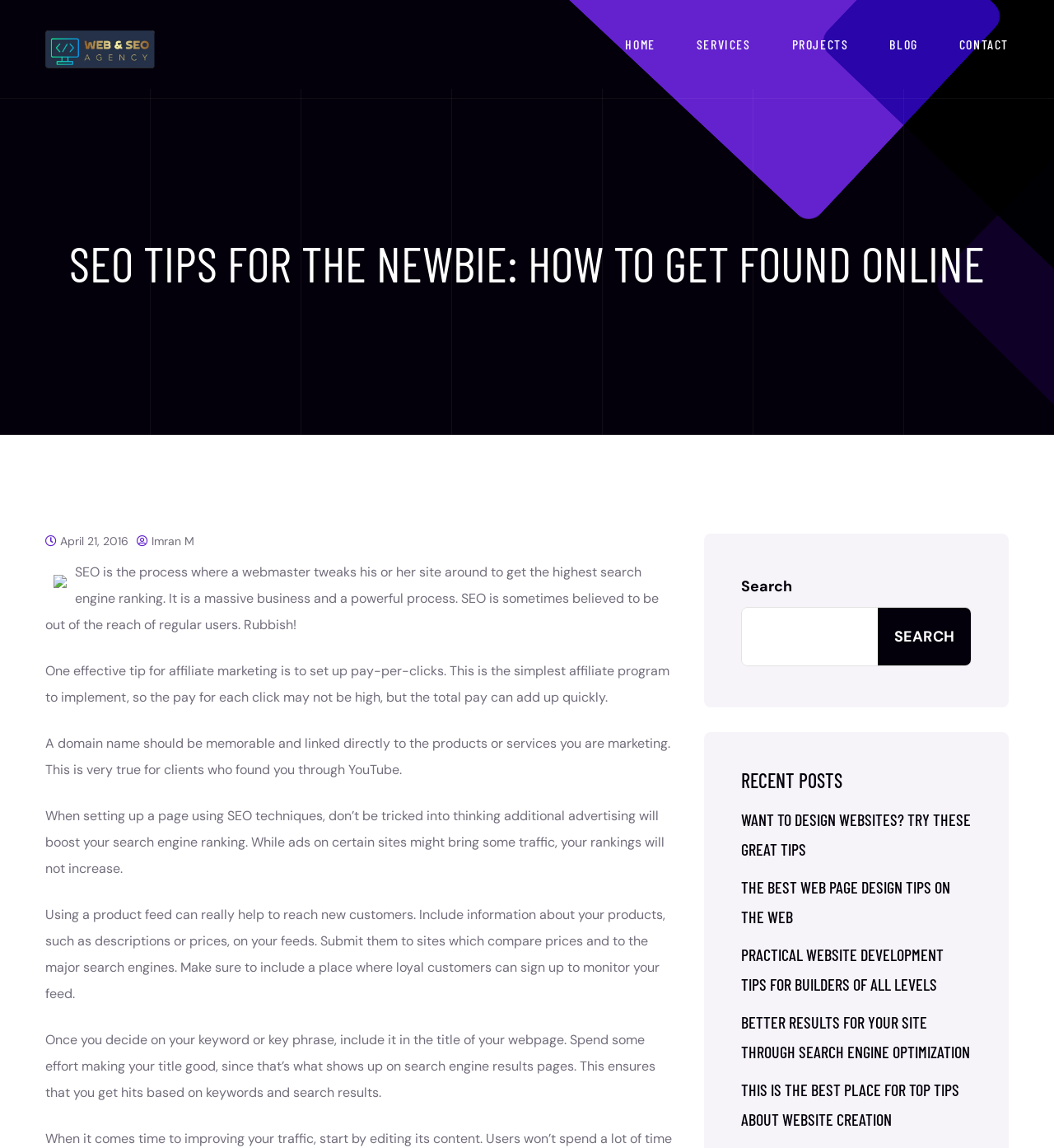From the element description: "alt="Web And SEO Agency"", extract the bounding box coordinates of the UI element. The coordinates should be expressed as four float numbers between 0 and 1, in the order [left, top, right, bottom].

[0.043, 0.033, 0.147, 0.051]